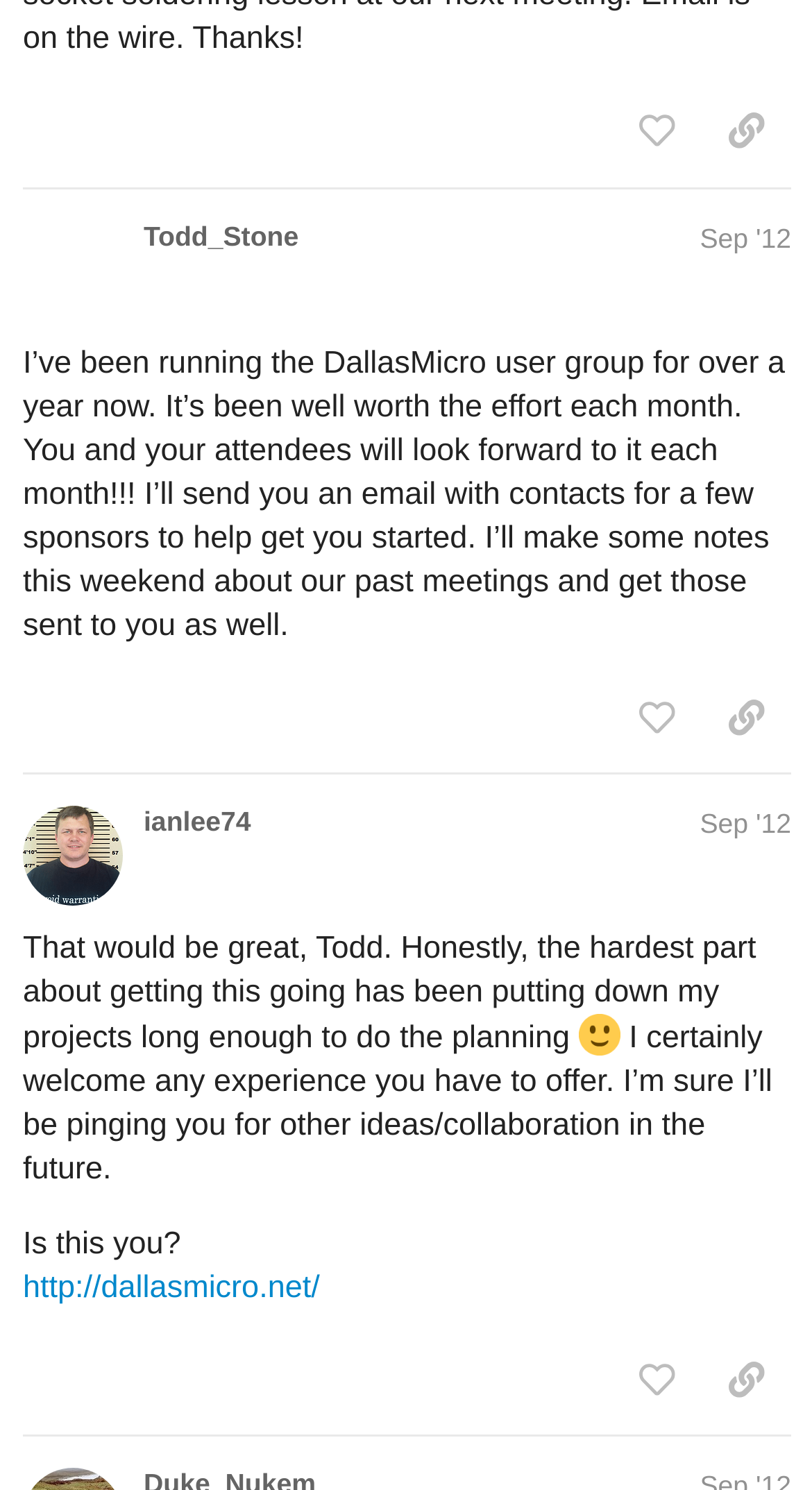Please determine the bounding box of the UI element that matches this description: Digital Signal Pins. The coordinates should be given as (top-left x, top-left y, bottom-right x, bottom-right y), with all values between 0 and 1.

[0.169, 0.527, 0.525, 0.555]